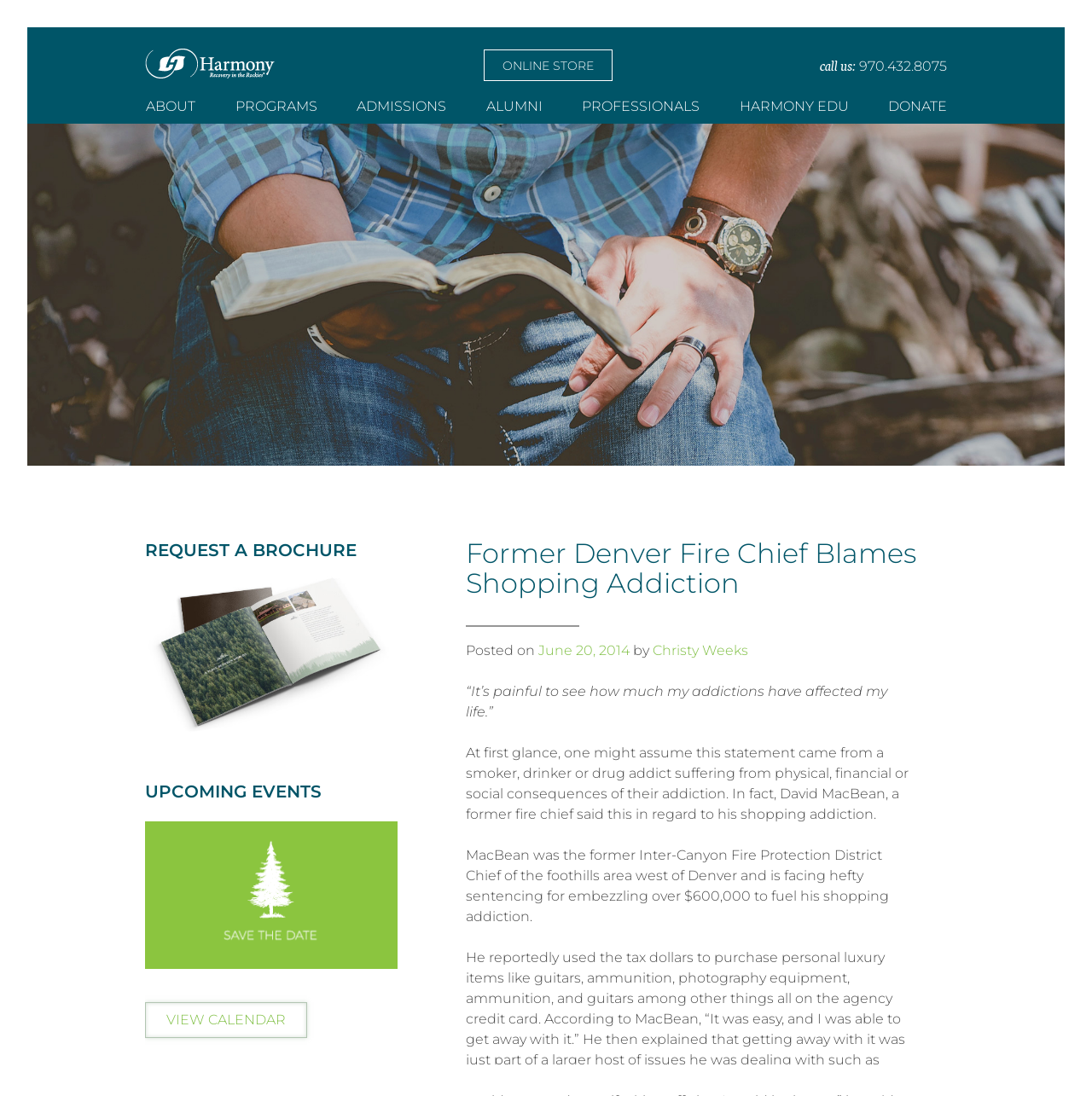What is the amount of money David MacBean embezzled?
From the screenshot, provide a brief answer in one word or phrase.

$600,000